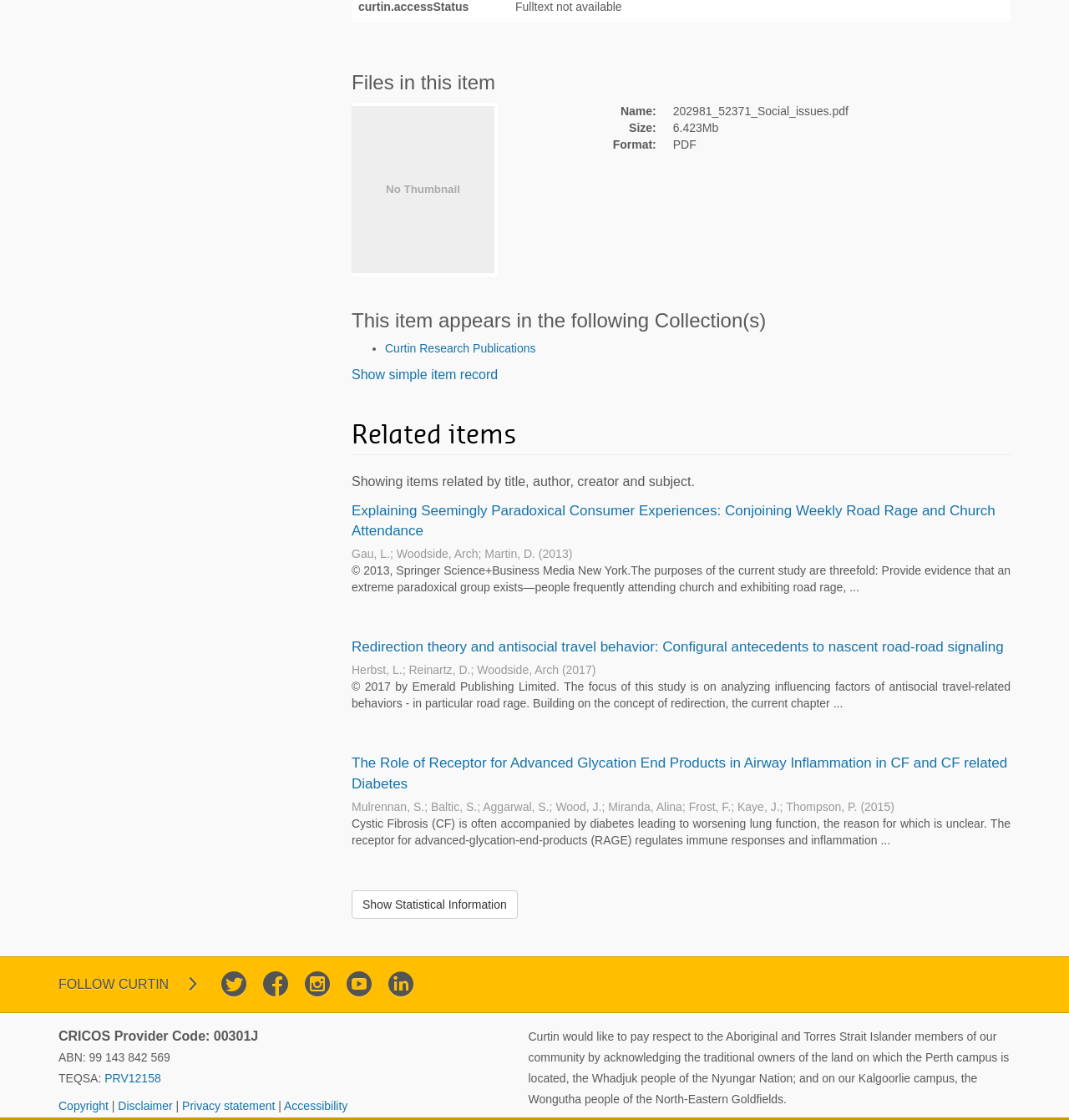Predict the bounding box coordinates of the area that should be clicked to accomplish the following instruction: "Check copyright information". The bounding box coordinates should consist of four float numbers between 0 and 1, i.e., [left, top, right, bottom].

[0.055, 0.981, 0.105, 0.993]